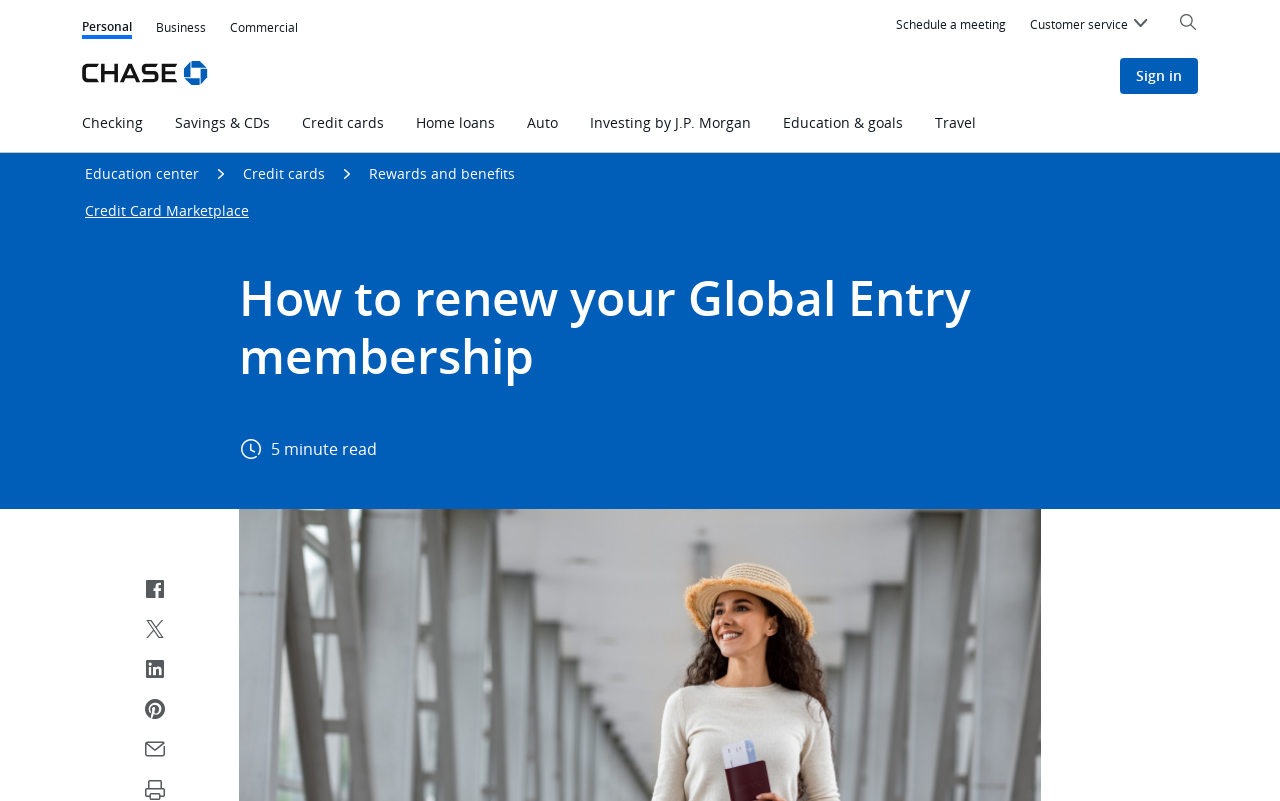Determine the bounding box coordinates for the UI element with the following description: "Investing by J.P. Morgan". The coordinates should be four float numbers between 0 and 1, represented as [left, top, right, bottom].

[0.461, 0.138, 0.587, 0.173]